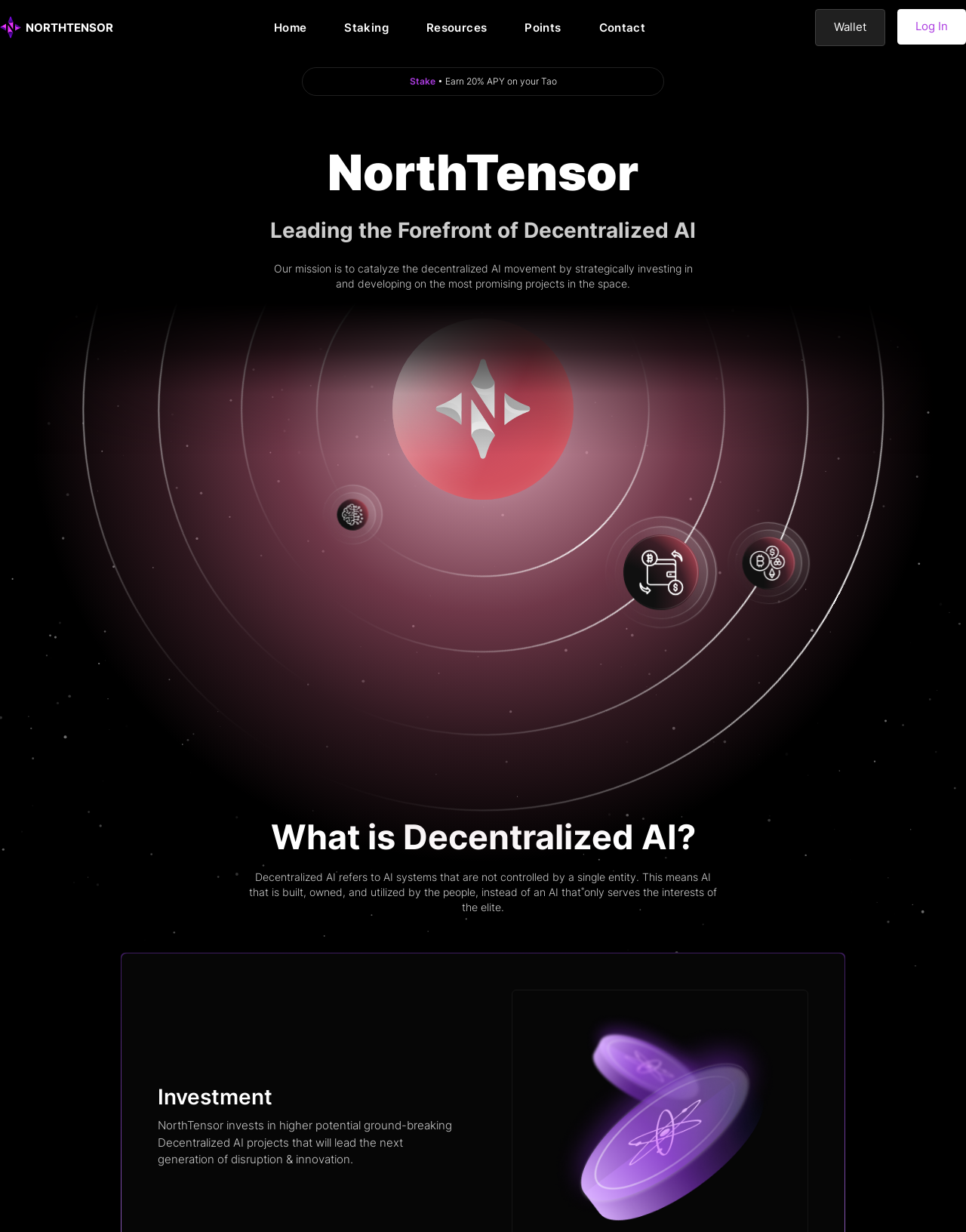Given the element description Wallet, predict the bounding box coordinates for the UI element in the webpage screenshot. The format should be (top-left x, top-left y, bottom-right x, bottom-right y), and the values should be between 0 and 1.

[0.844, 0.007, 0.916, 0.037]